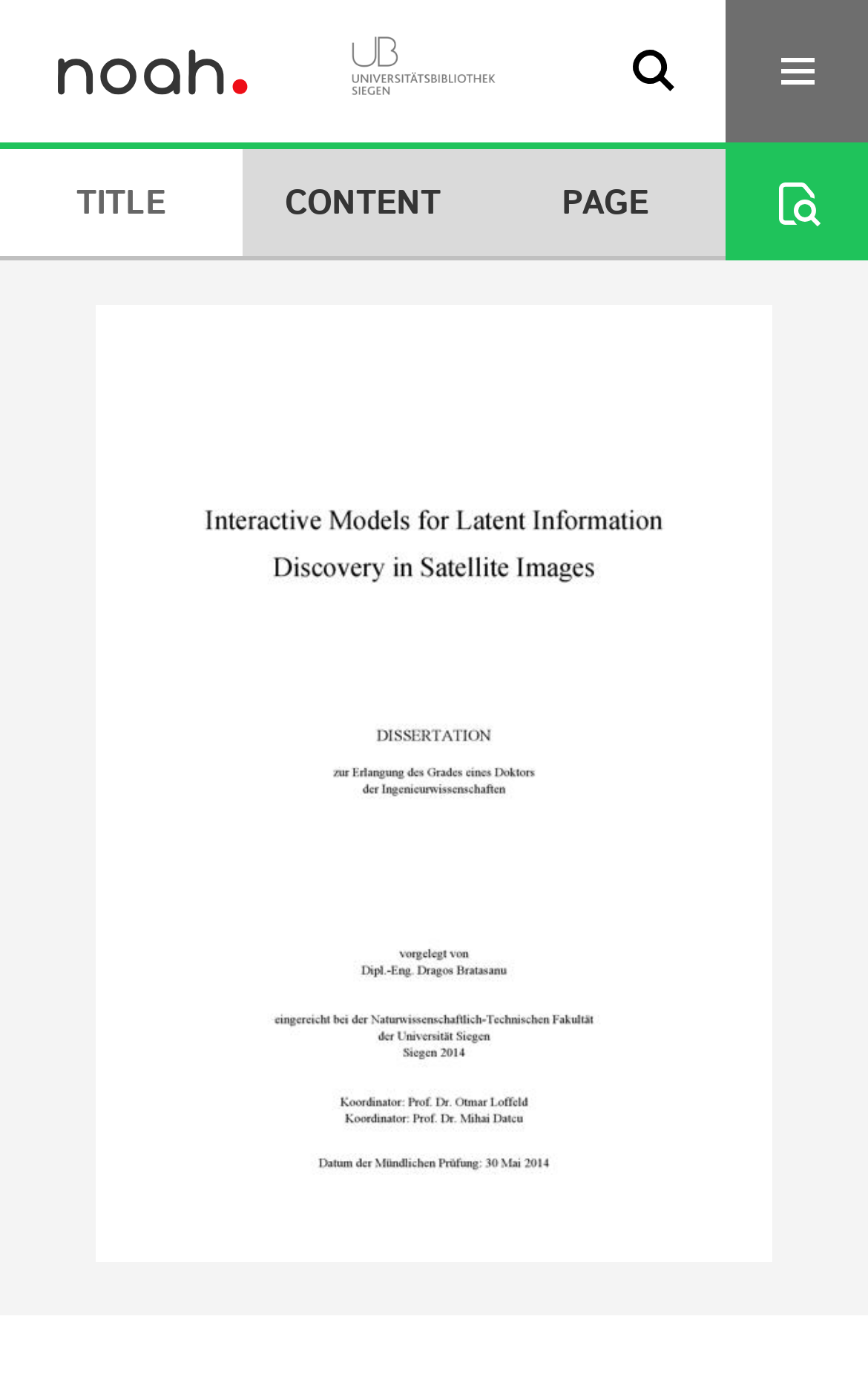Provide the bounding box coordinates of the HTML element this sentence describes: "title="Search the document"". The bounding box coordinates consist of four float numbers between 0 and 1, i.e., [left, top, right, bottom].

[0.836, 0.107, 1.0, 0.188]